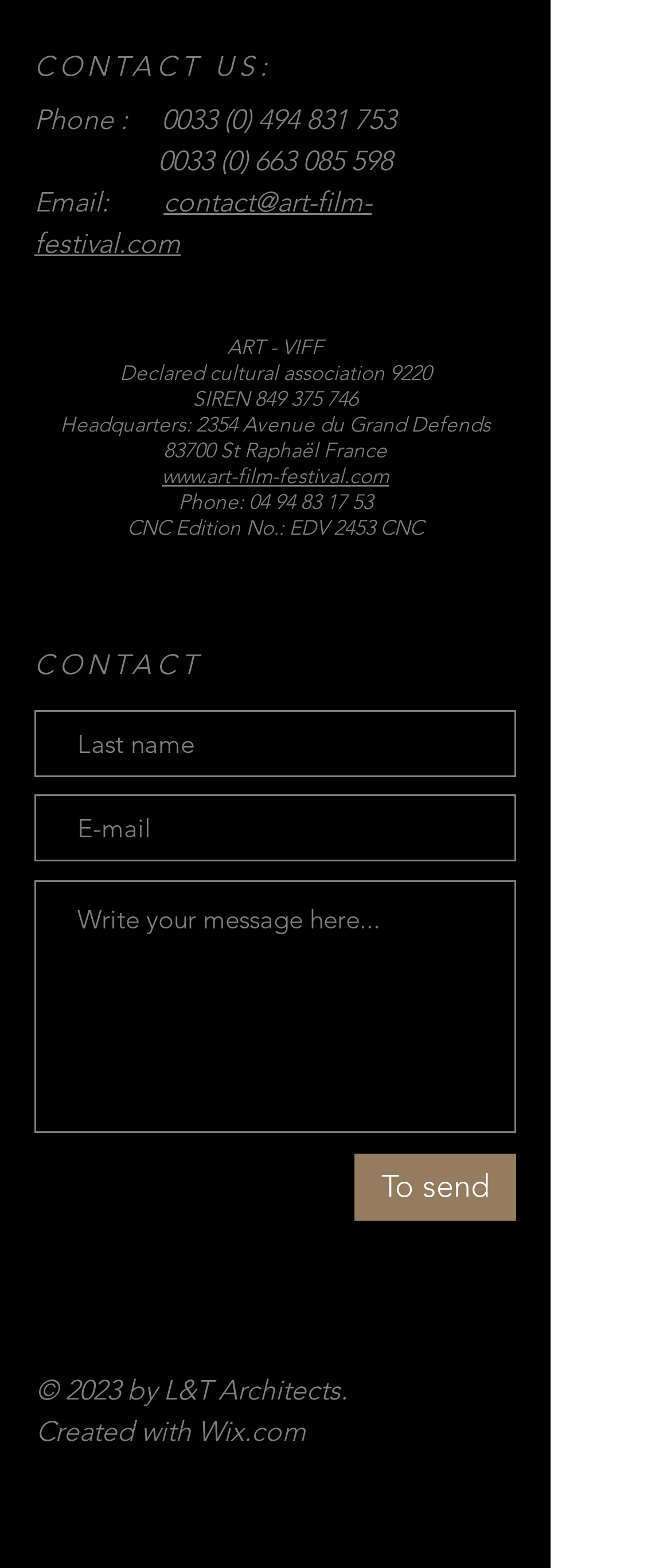Specify the bounding box coordinates of the area to click in order to execute this command: 'Click the button to send'. The coordinates should consist of four float numbers ranging from 0 to 1, and should be formatted as [left, top, right, bottom].

[0.528, 0.735, 0.769, 0.778]